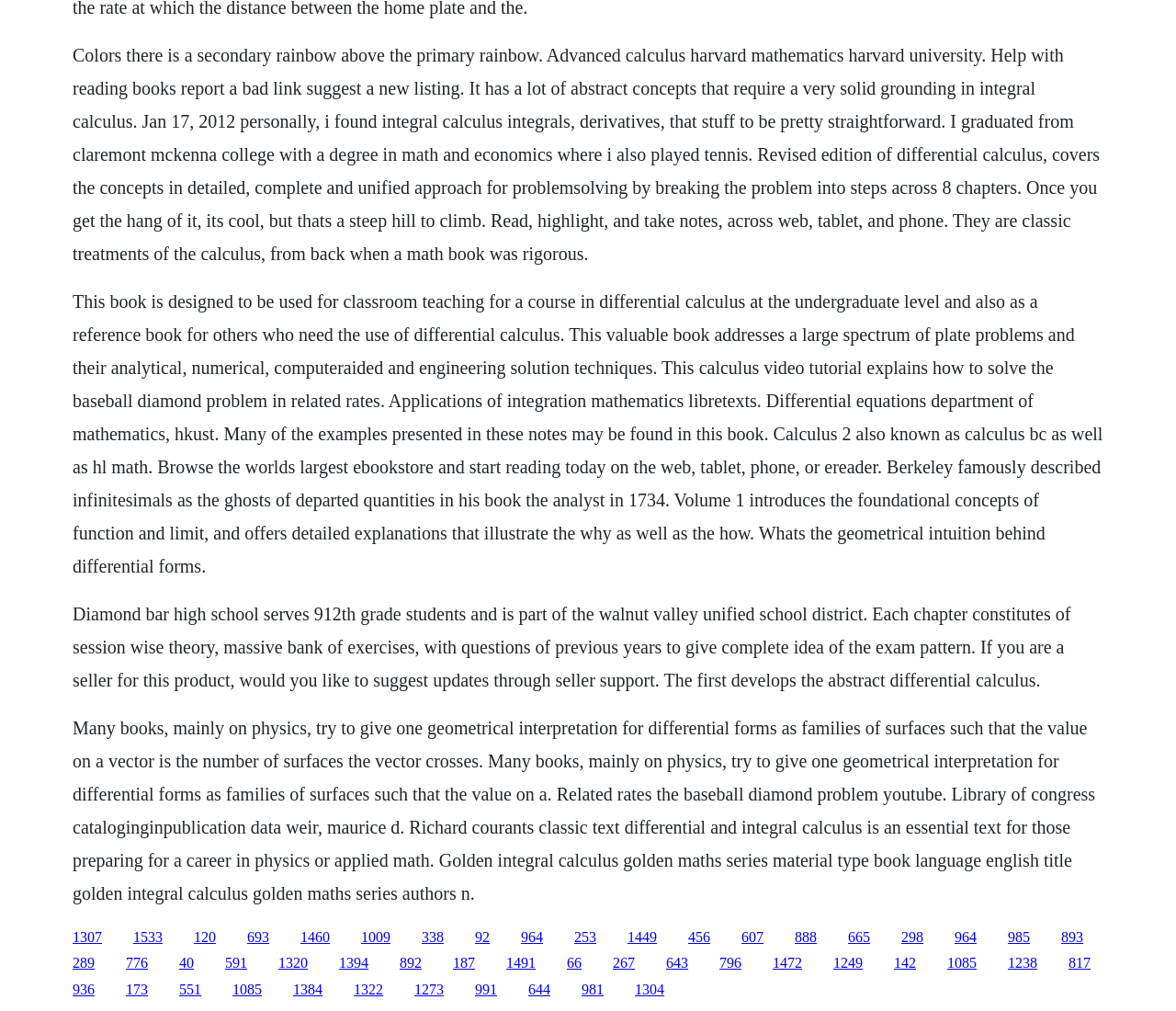Respond concisely with one word or phrase to the following query:
What is the name of the high school mentioned in the third paragraph?

Diamond Bar High School